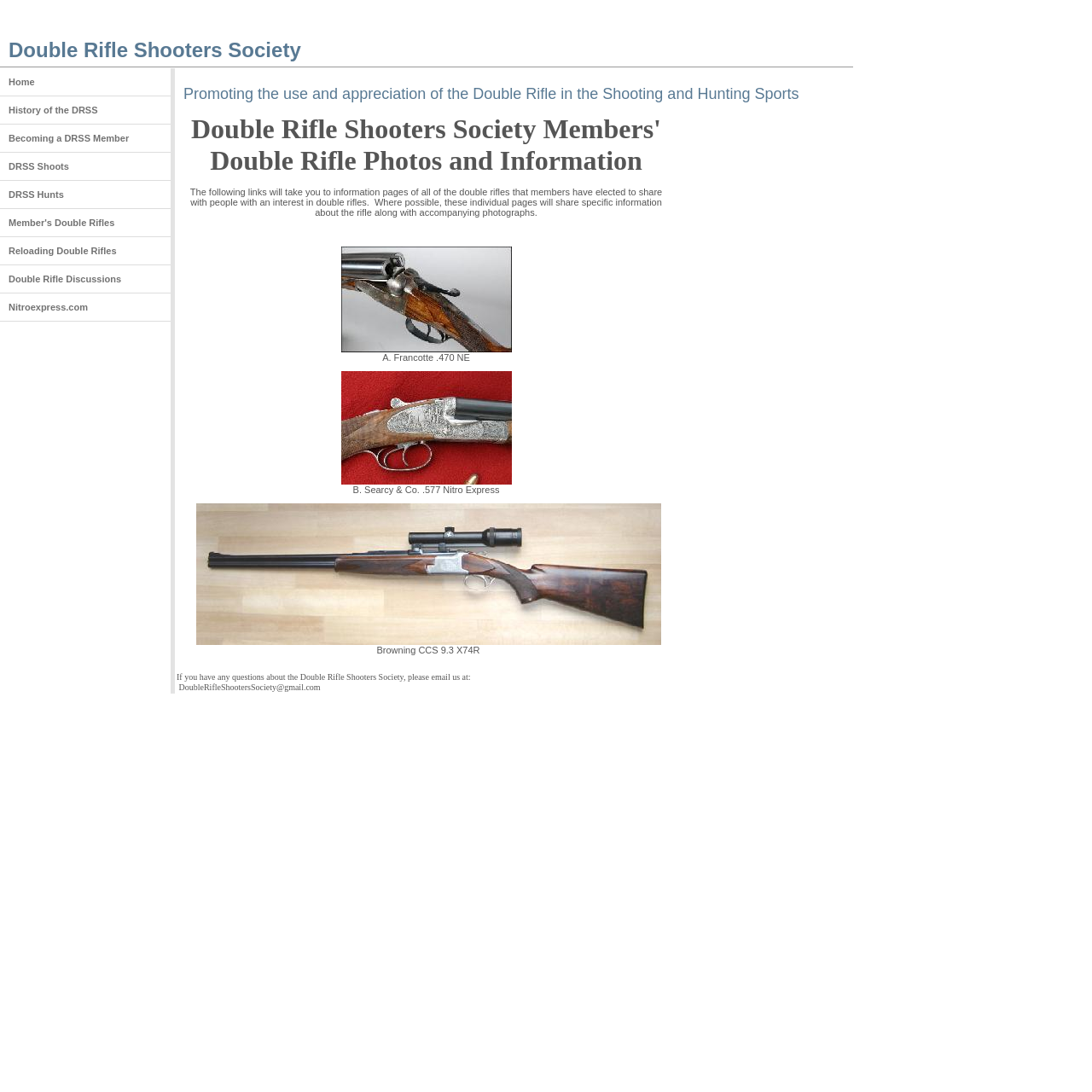Answer the question with a single word or phrase: 
How can I contact the Double Rifle Shooters Society?

Email DoubleRifleShootersSociety@gmail.com